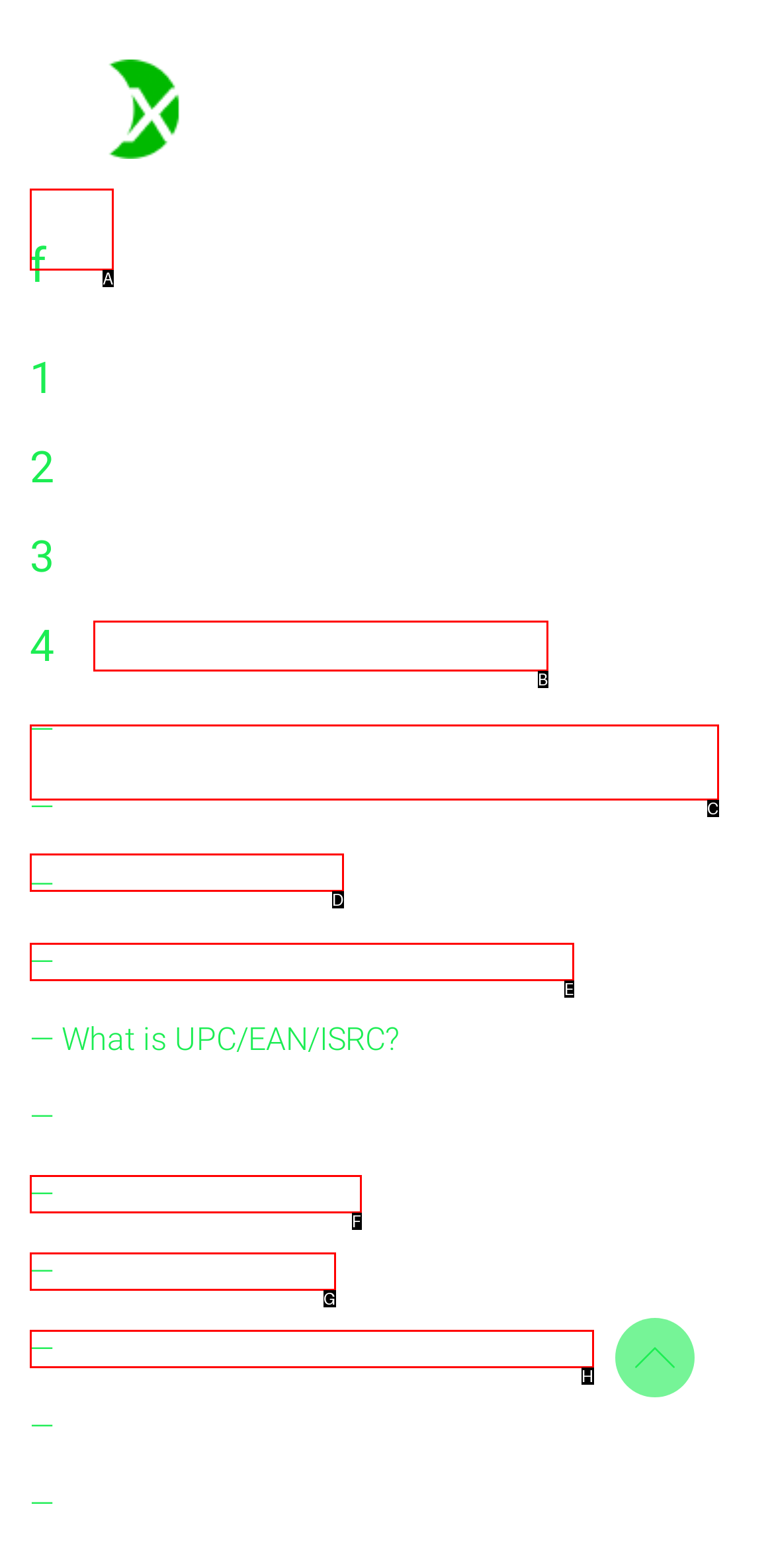Determine the correct UI element to click for this instruction: Click on the 'How music is published' link. Respond with the letter of the chosen element.

B